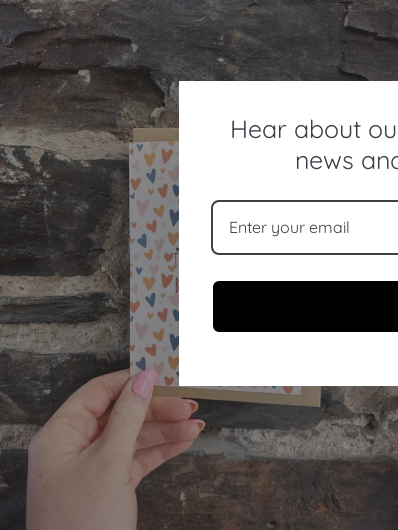What is the purpose of the text field?
Please give a detailed answer to the question using the information shown in the image.

The text field is labeled 'Enter your email' and is accompanied by a prominent black button, which invites users to submit their email address in order to sign up for updates, including new product drops, exciting news, and discounts.